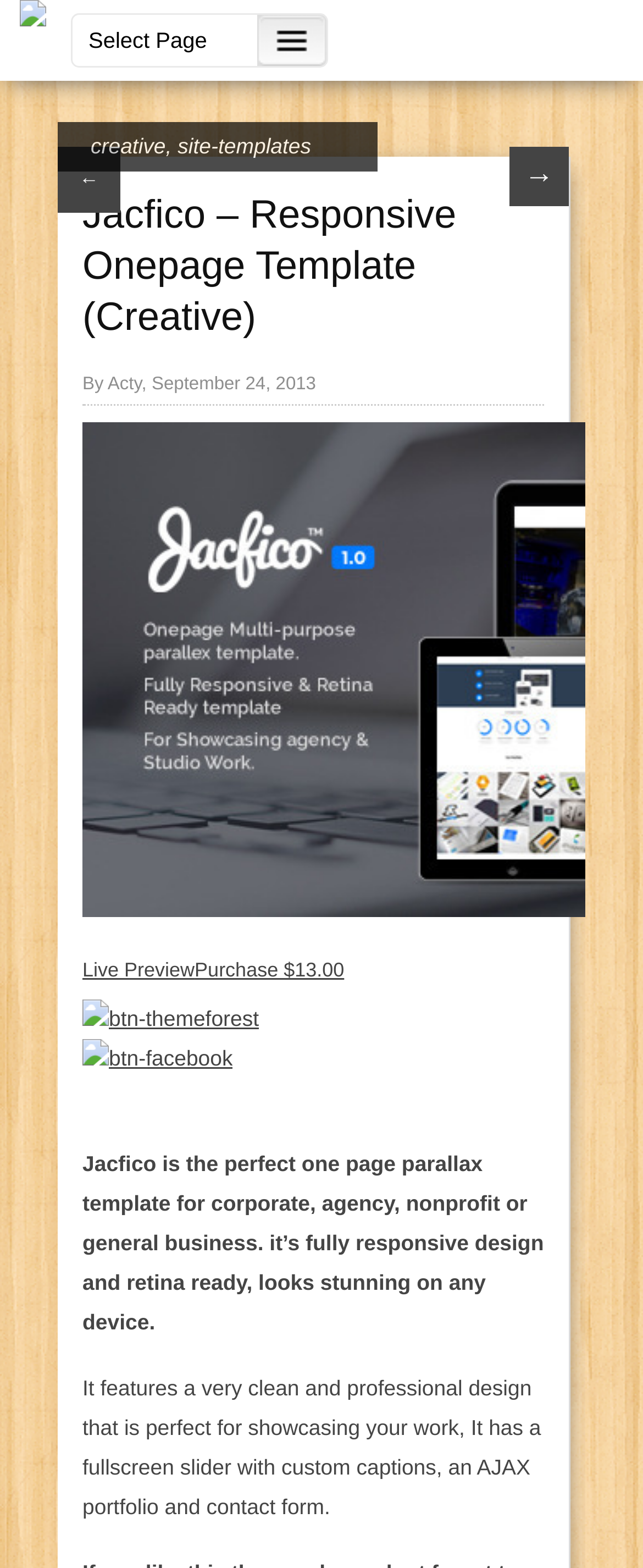Identify the bounding box coordinates of the region I need to click to complete this instruction: "Share this article on Twitter".

None